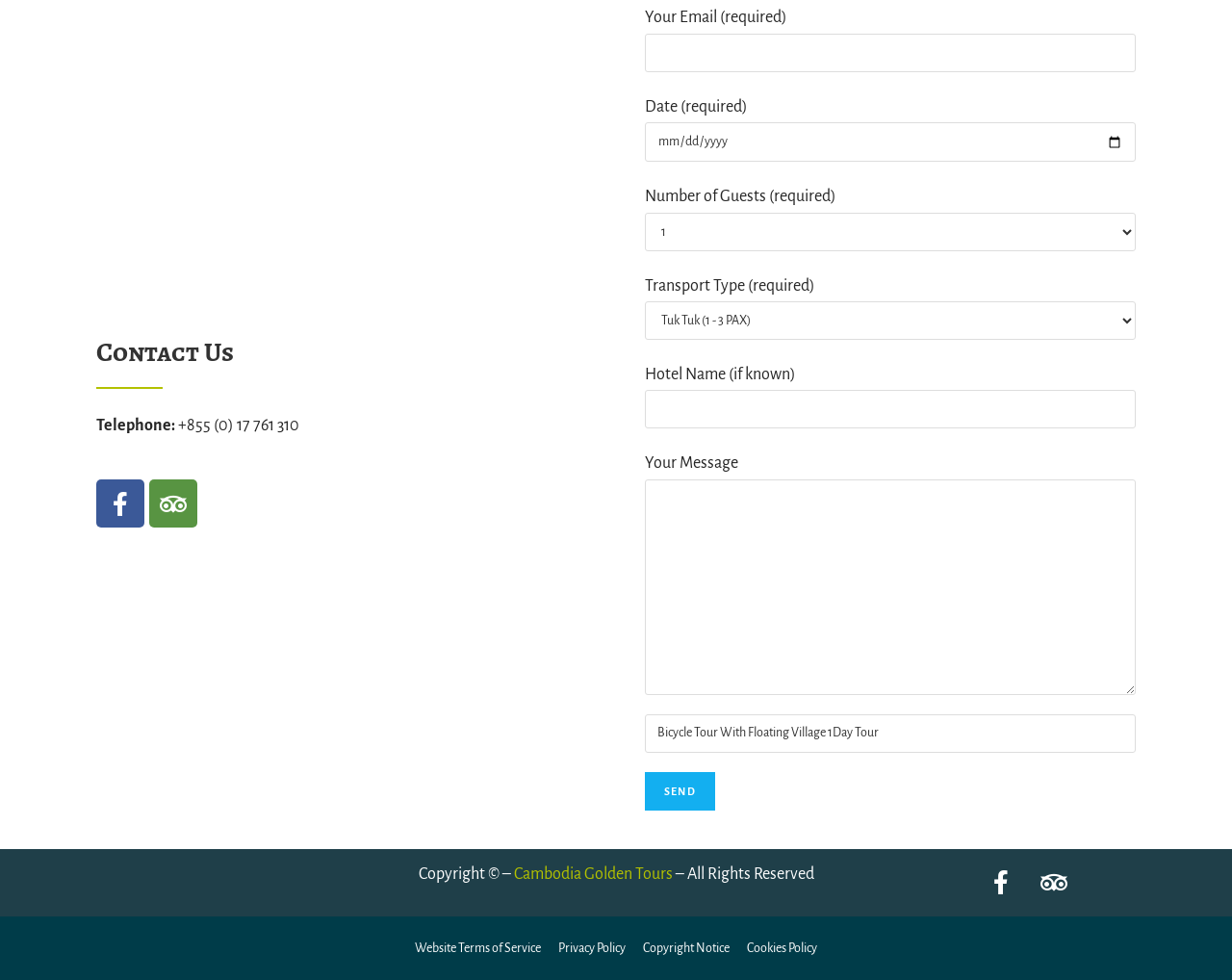What is the purpose of the 'Date' field?
Examine the image and give a concise answer in one word or a short phrase.

To select a date